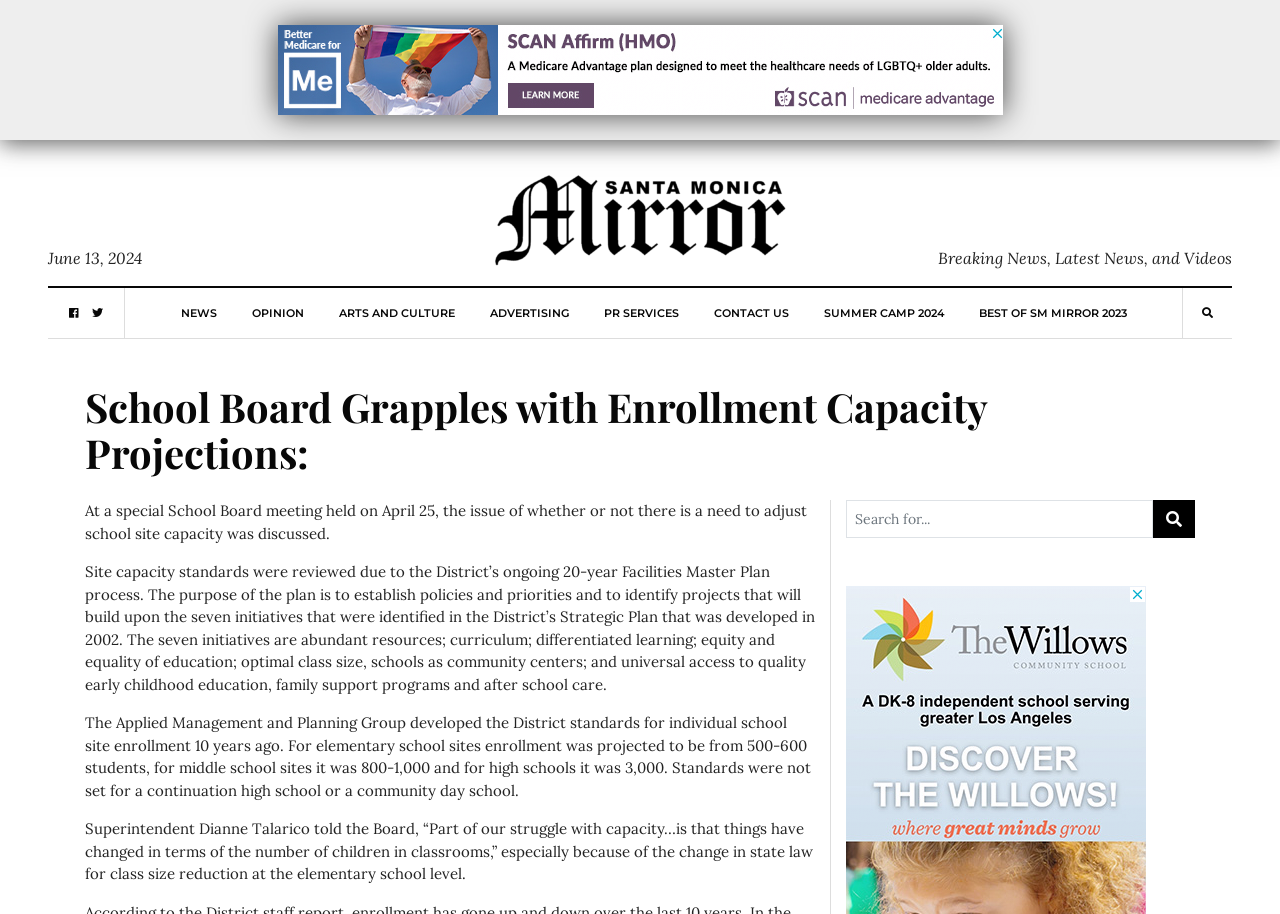Answer the question in a single word or phrase:
What is the purpose of the District's 20-year Facilities Master Plan?

To establish policies and priorities